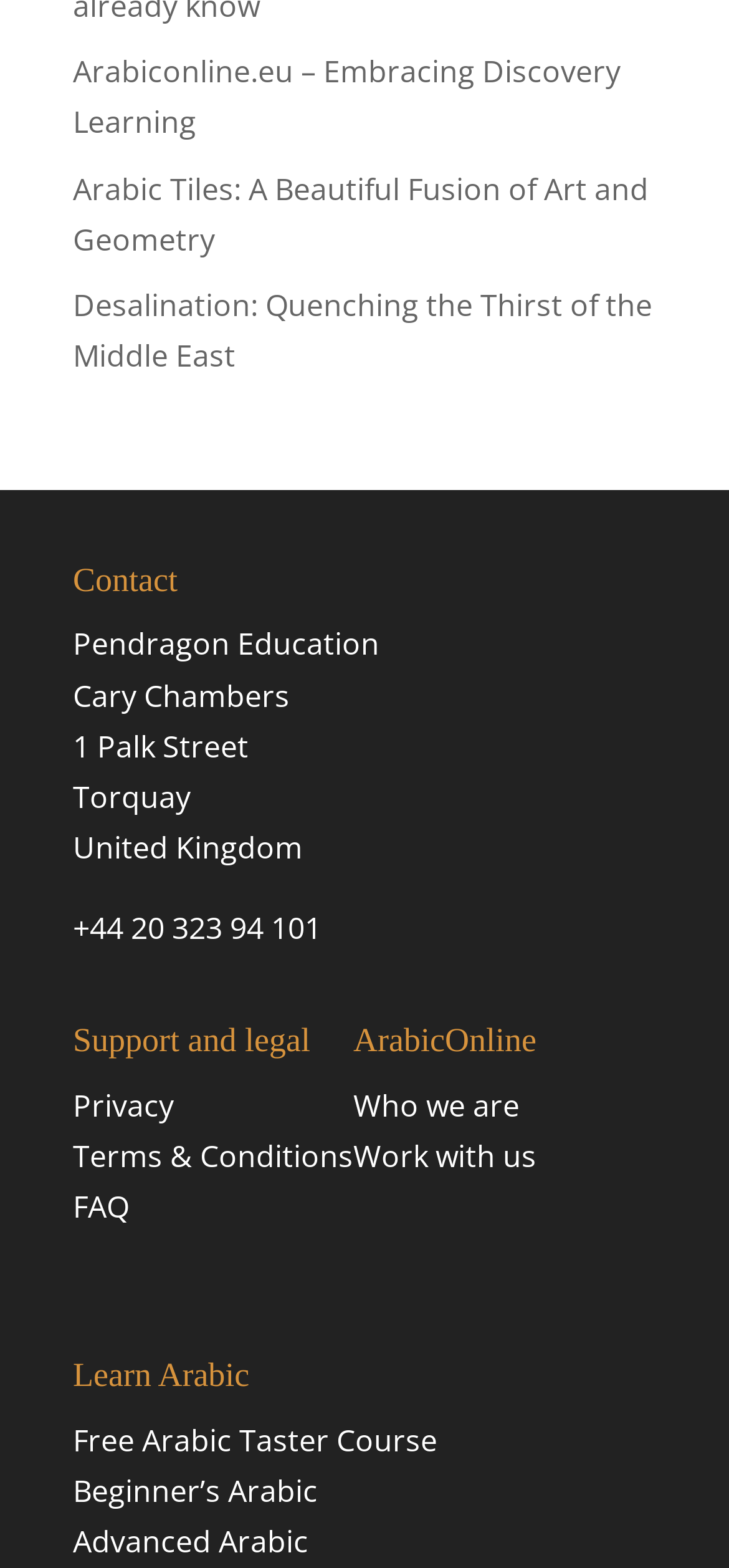Answer the question with a brief word or phrase:
How many headings are there on the webpage?

4